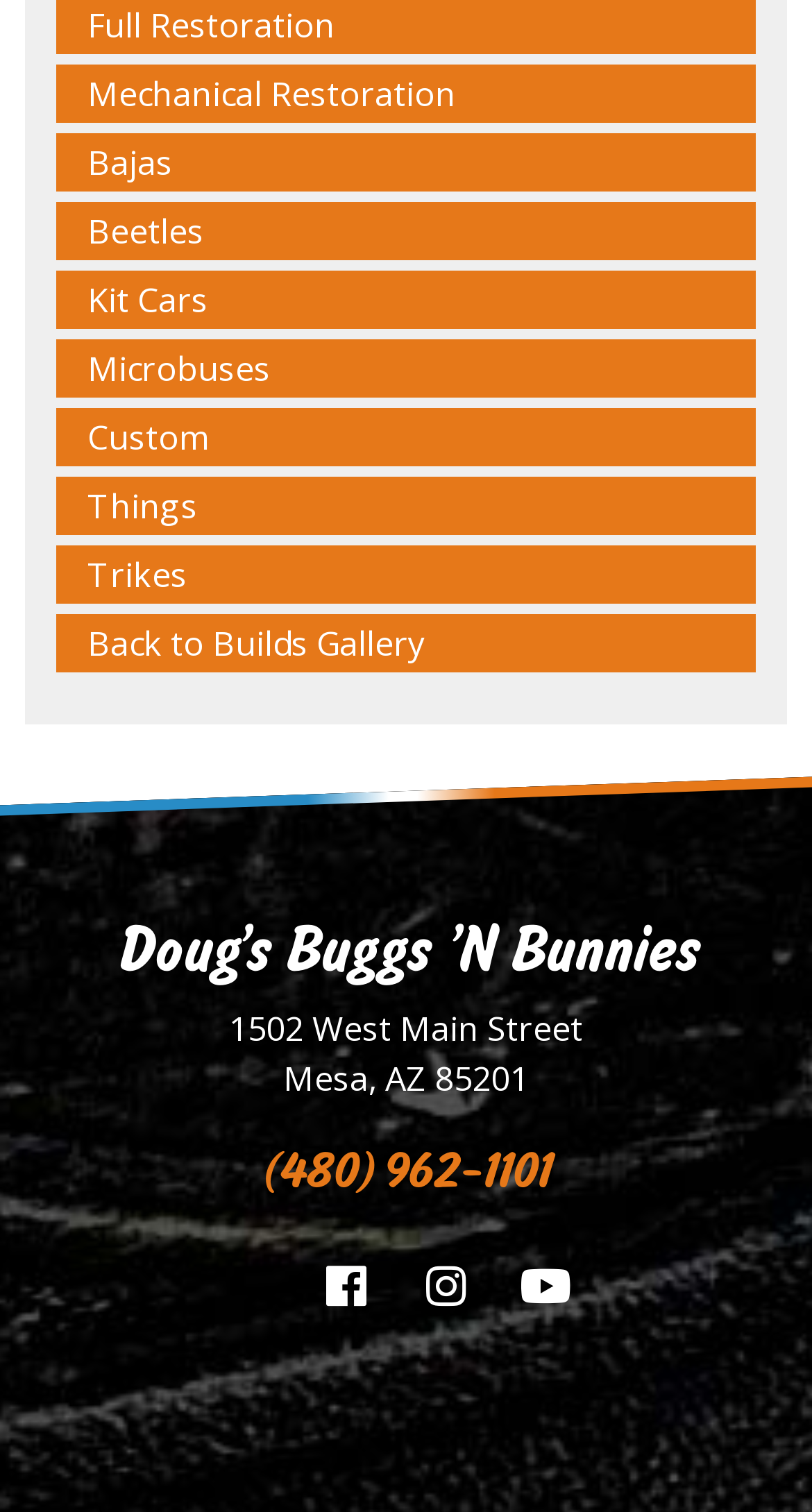Locate the bounding box coordinates of the clickable area needed to fulfill the instruction: "Discover the concept of Self-Acceptance".

None